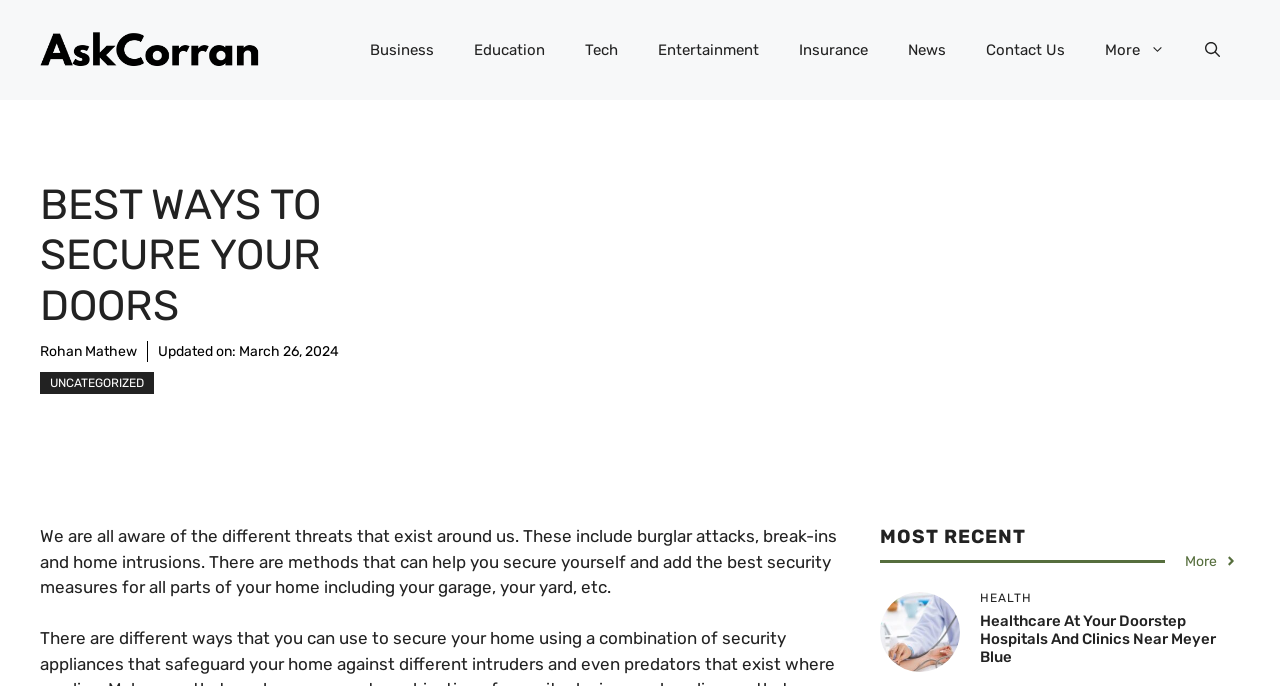What is the topic of the article in the 'HEALTH' section?
Please answer the question with a single word or phrase, referencing the image.

Healthcare